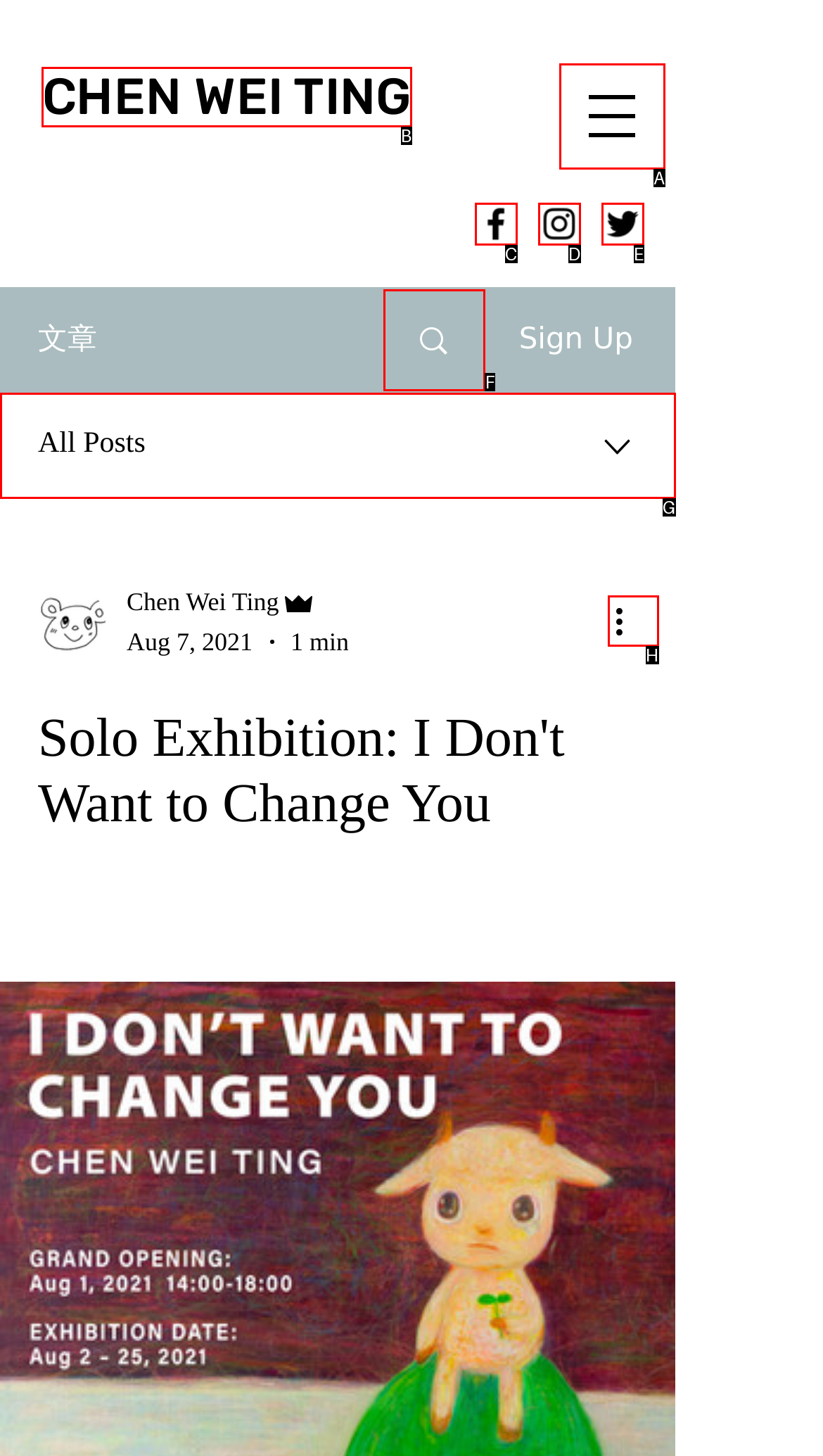What is the letter of the UI element you should click to Visit CHEN WEI TING's page? Provide the letter directly.

B